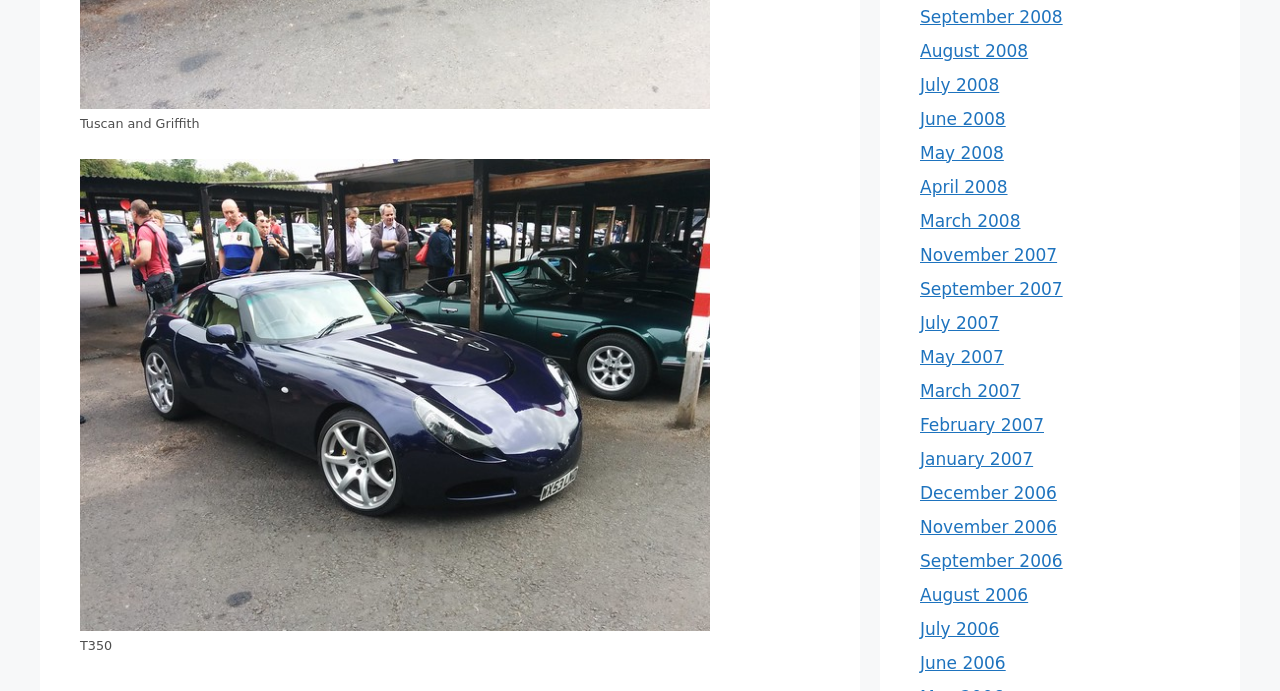Identify the coordinates of the bounding box for the element described below: "parent_node: Tuscan and Griffith". Return the coordinates as four float numbers between 0 and 1: [left, top, right, bottom].

[0.062, 0.124, 0.555, 0.153]